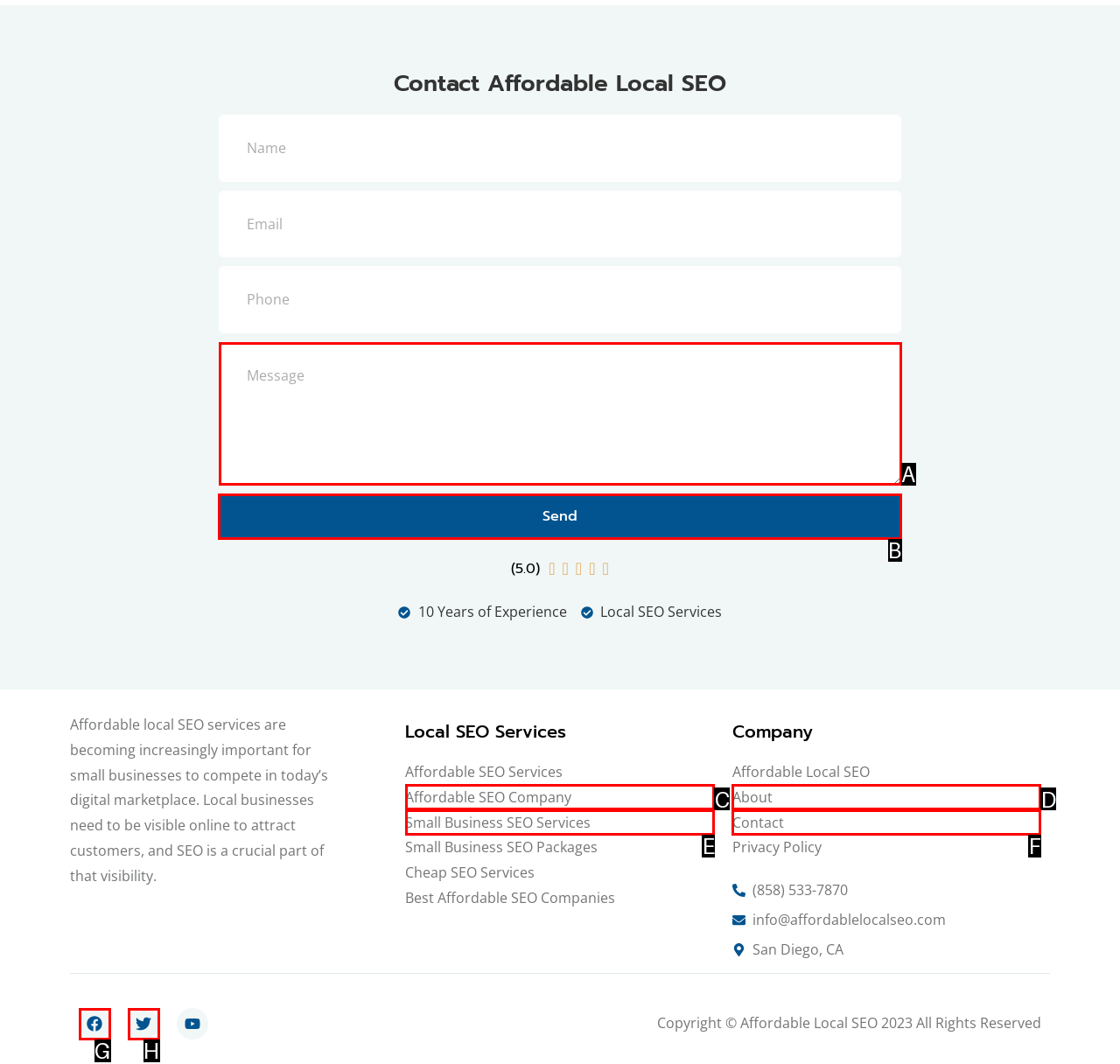Which option should I select to accomplish the task: Click the Send button? Respond with the corresponding letter from the given choices.

B